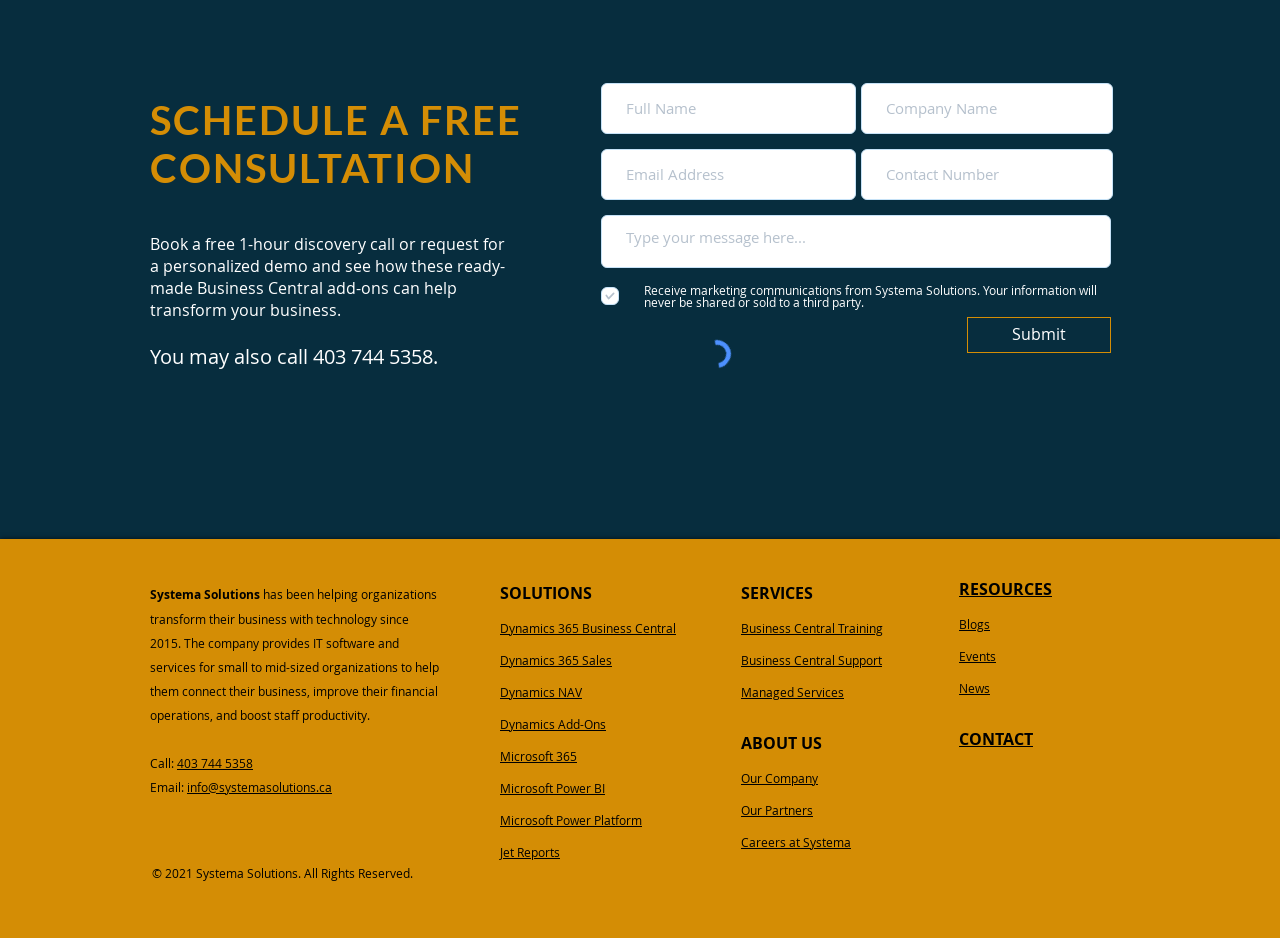Please answer the following question using a single word or phrase: 
What is the phone number to call?

403 744 5358